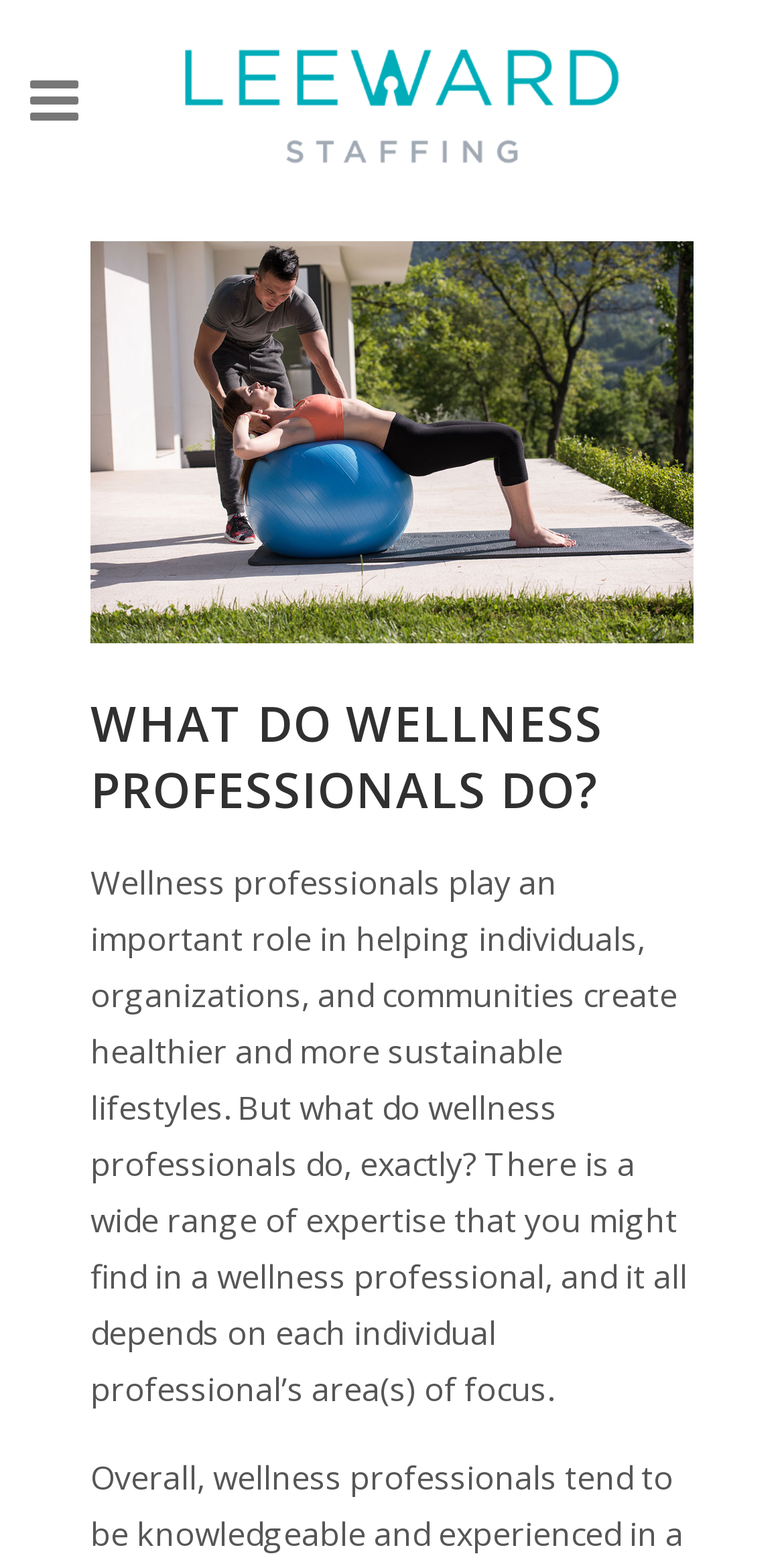Bounding box coordinates must be specified in the format (top-left x, top-left y, bottom-right x, bottom-right y). All values should be floating point numbers between 0 and 1. What are the bounding box coordinates of the UI element described as: alt="Logo"

[0.155, 0.013, 0.845, 0.115]